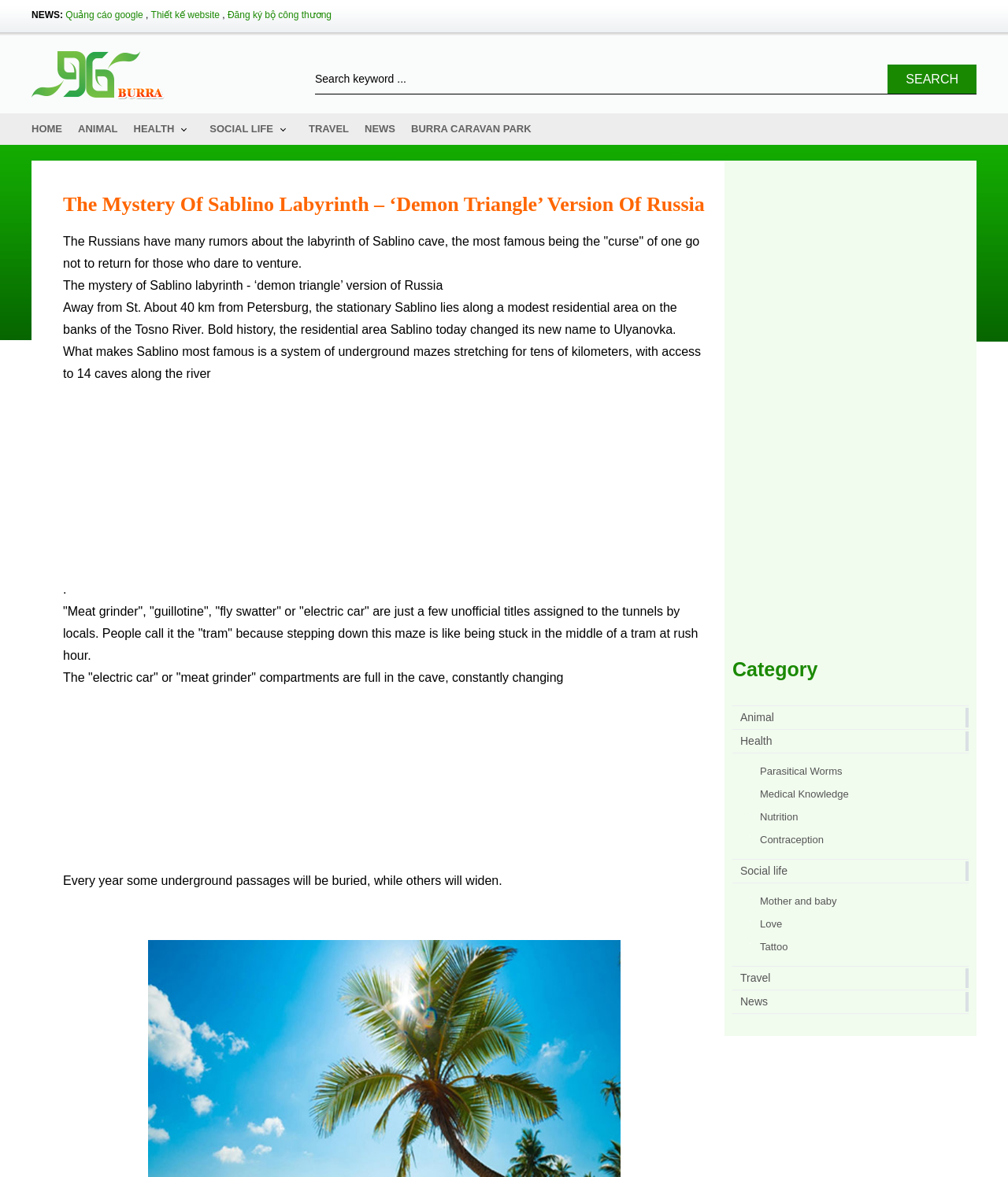Calculate the bounding box coordinates for the UI element based on the following description: "Thiết kế website". Ensure the coordinates are four float numbers between 0 and 1, i.e., [left, top, right, bottom].

[0.15, 0.008, 0.218, 0.017]